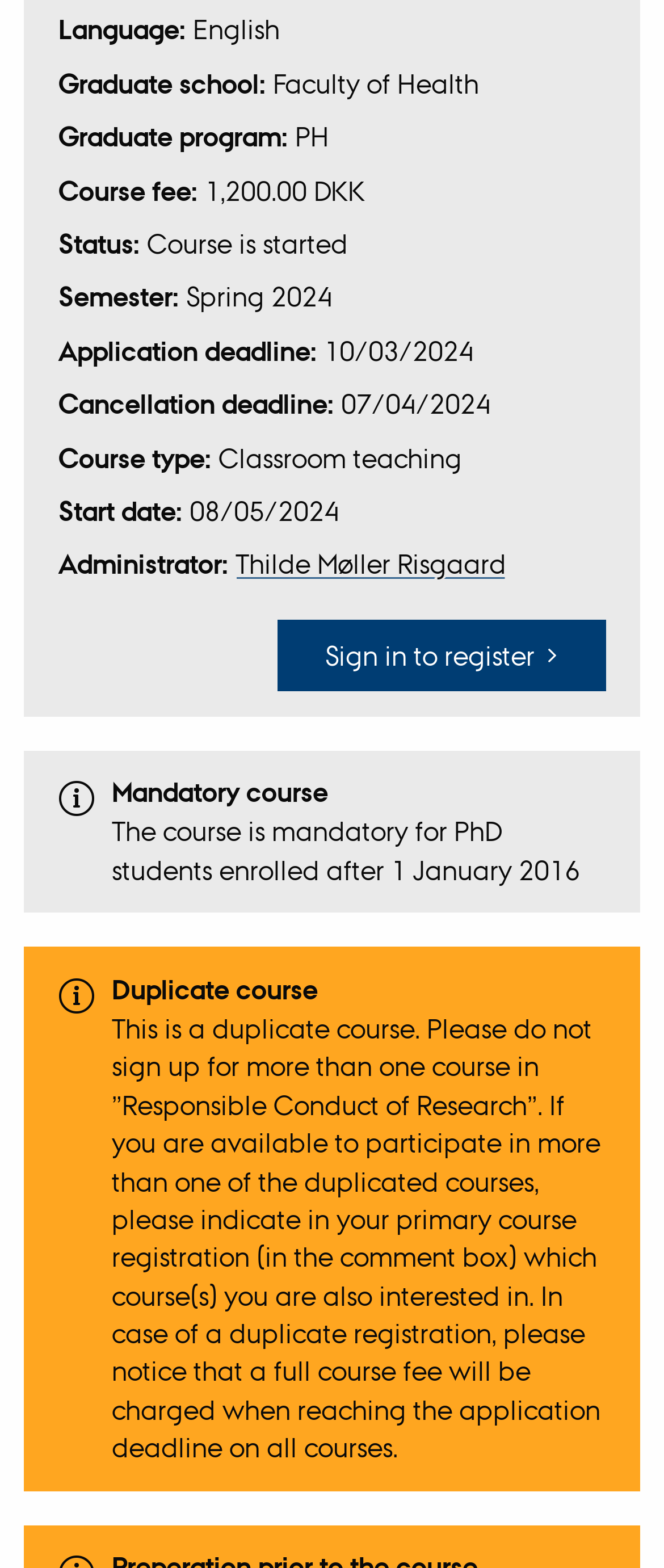Find the bounding box of the web element that fits this description: "Sign in to register".

[0.417, 0.395, 0.912, 0.441]